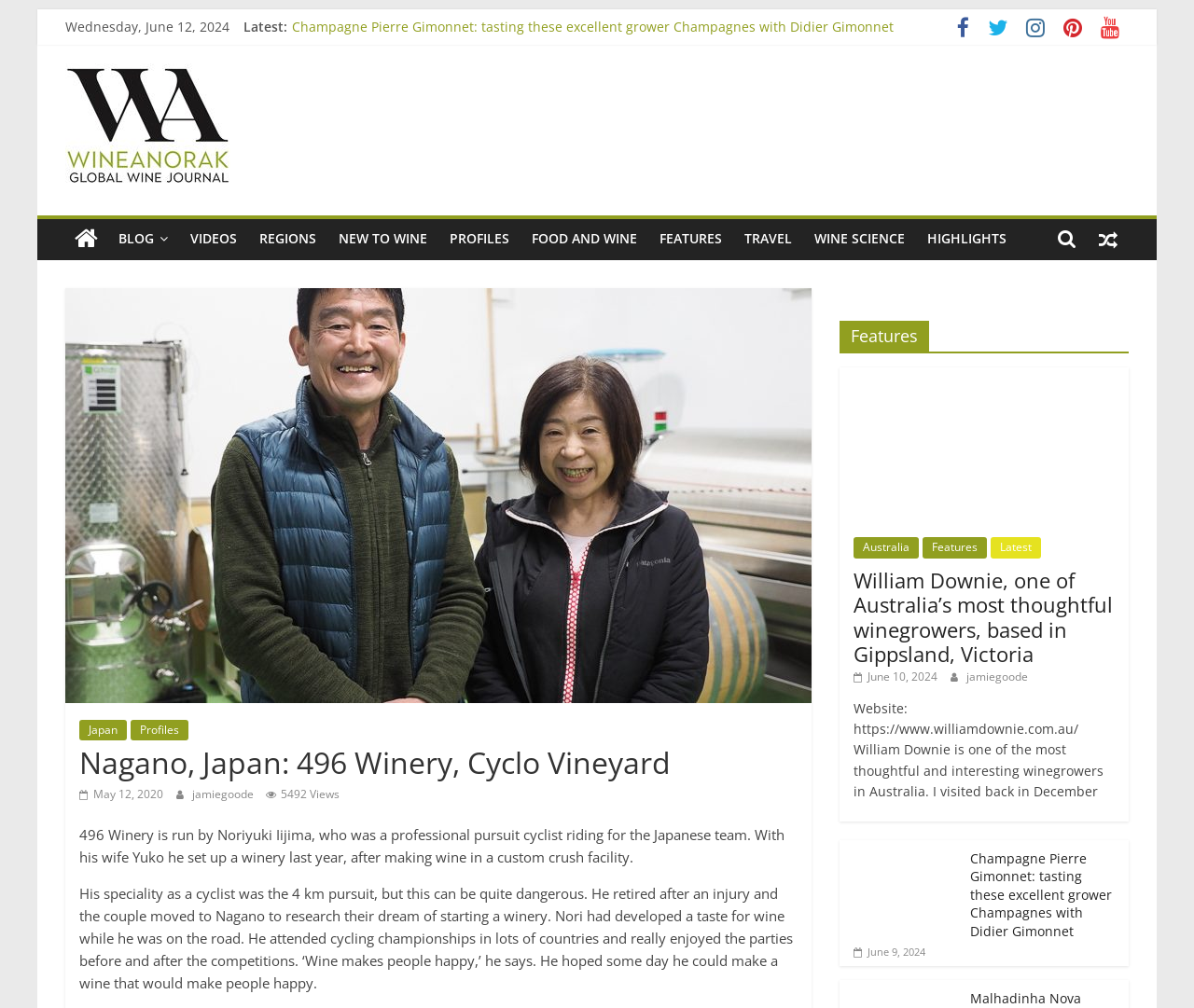Determine the bounding box coordinates of the target area to click to execute the following instruction: "Go to the blog page."

[0.09, 0.218, 0.15, 0.257]